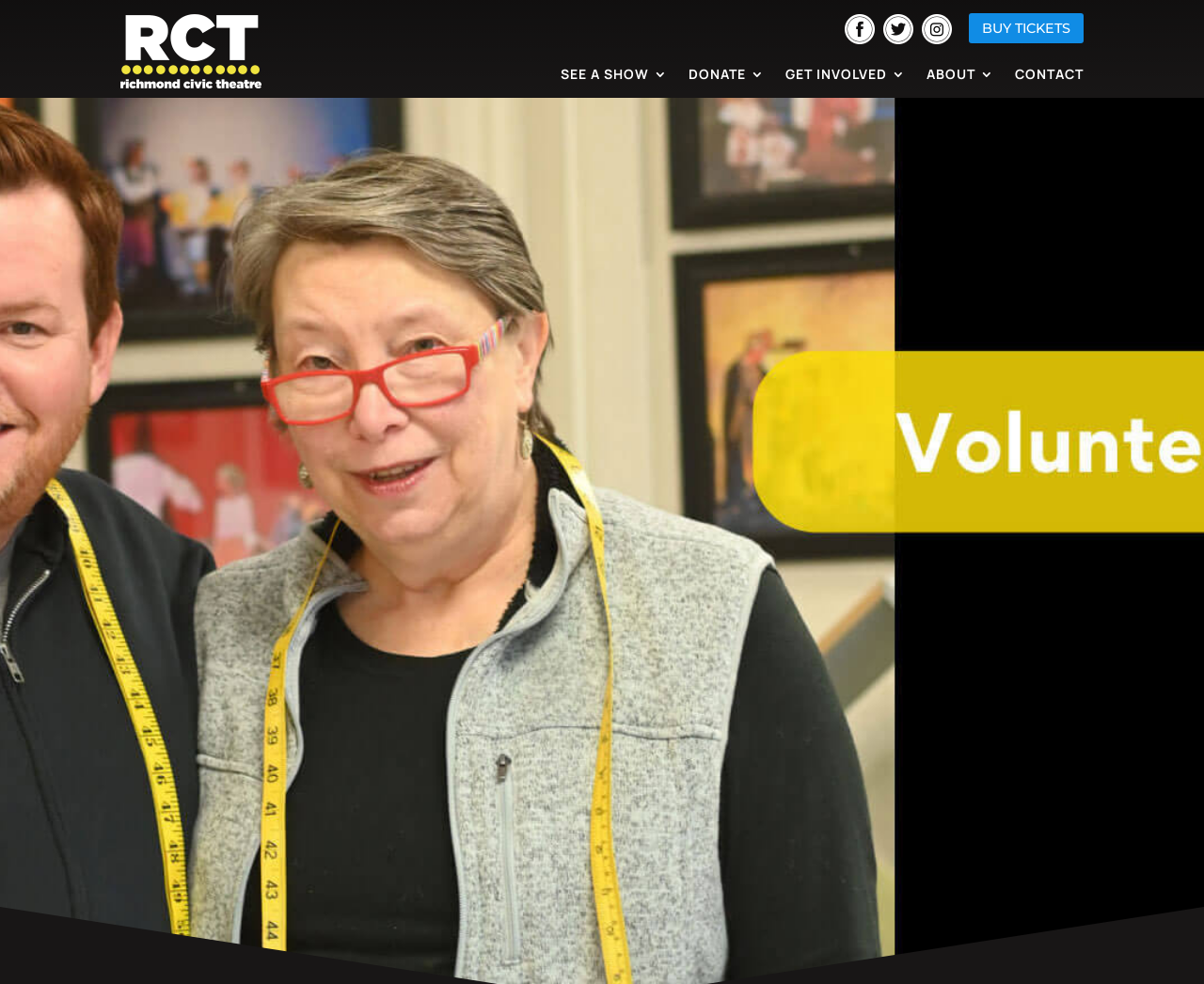Find the bounding box coordinates for the HTML element specified by: "Contact".

[0.843, 0.069, 0.9, 0.09]